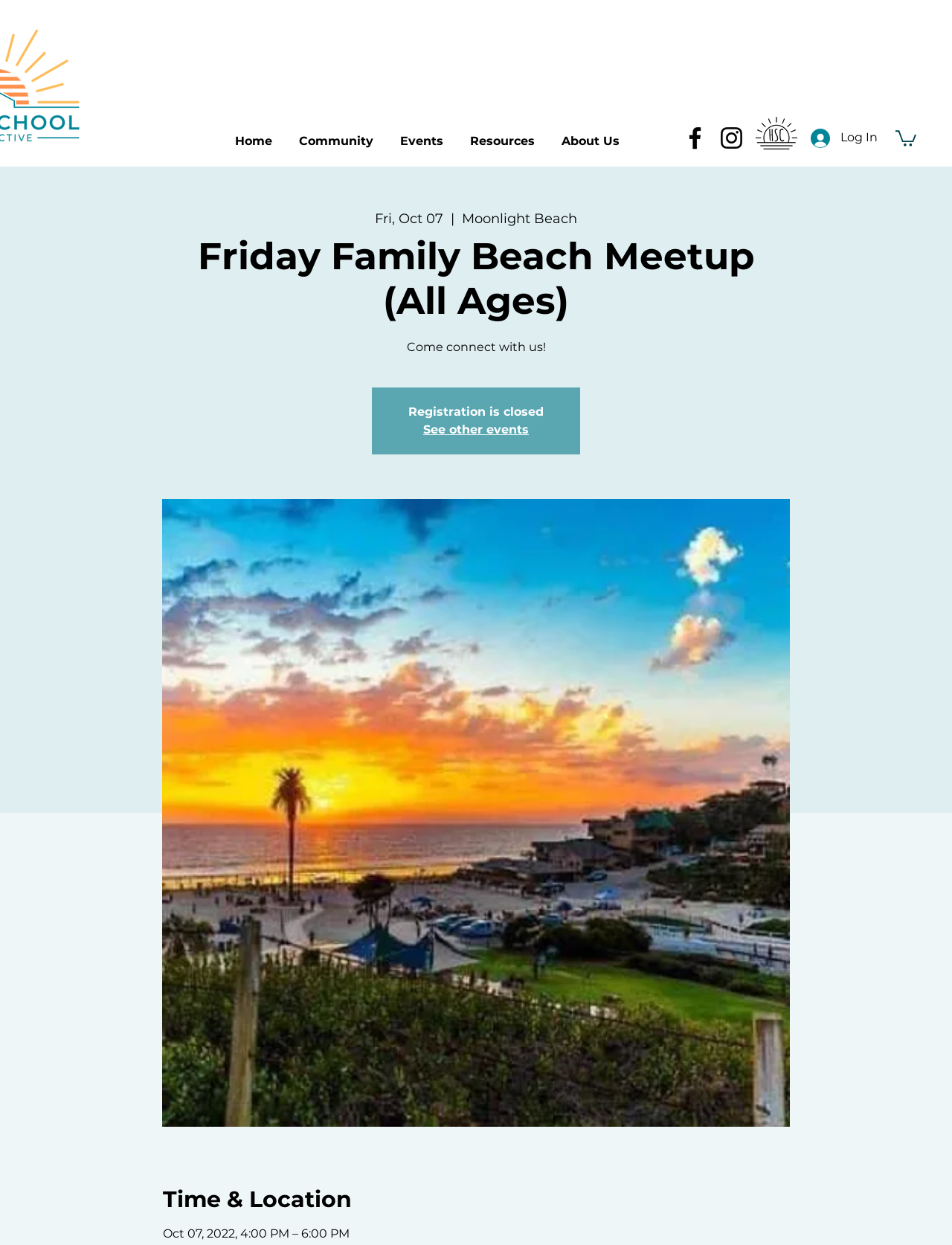Identify the bounding box coordinates of the section that should be clicked to achieve the task described: "Log in to the website".

[0.841, 0.099, 0.932, 0.122]